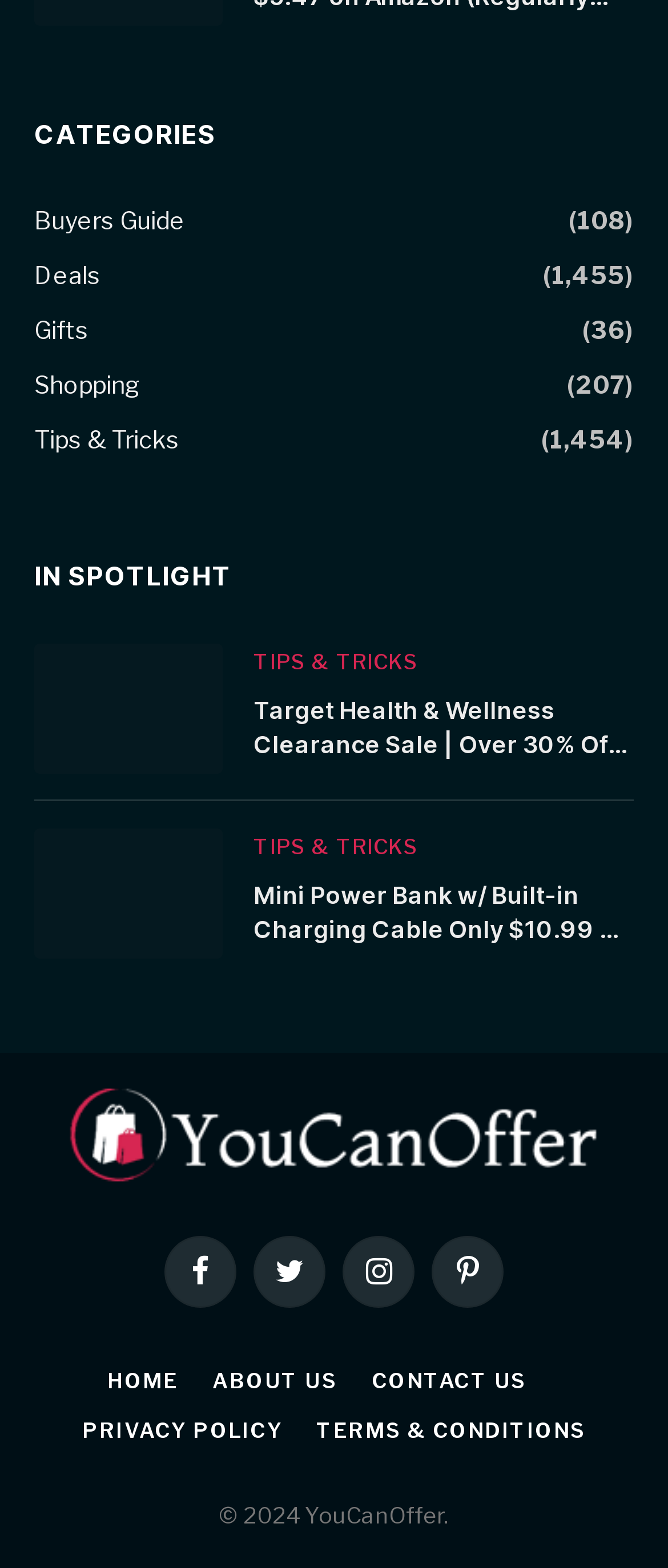What is the name of the website?
Using the visual information, respond with a single word or phrase.

YouCanOffer